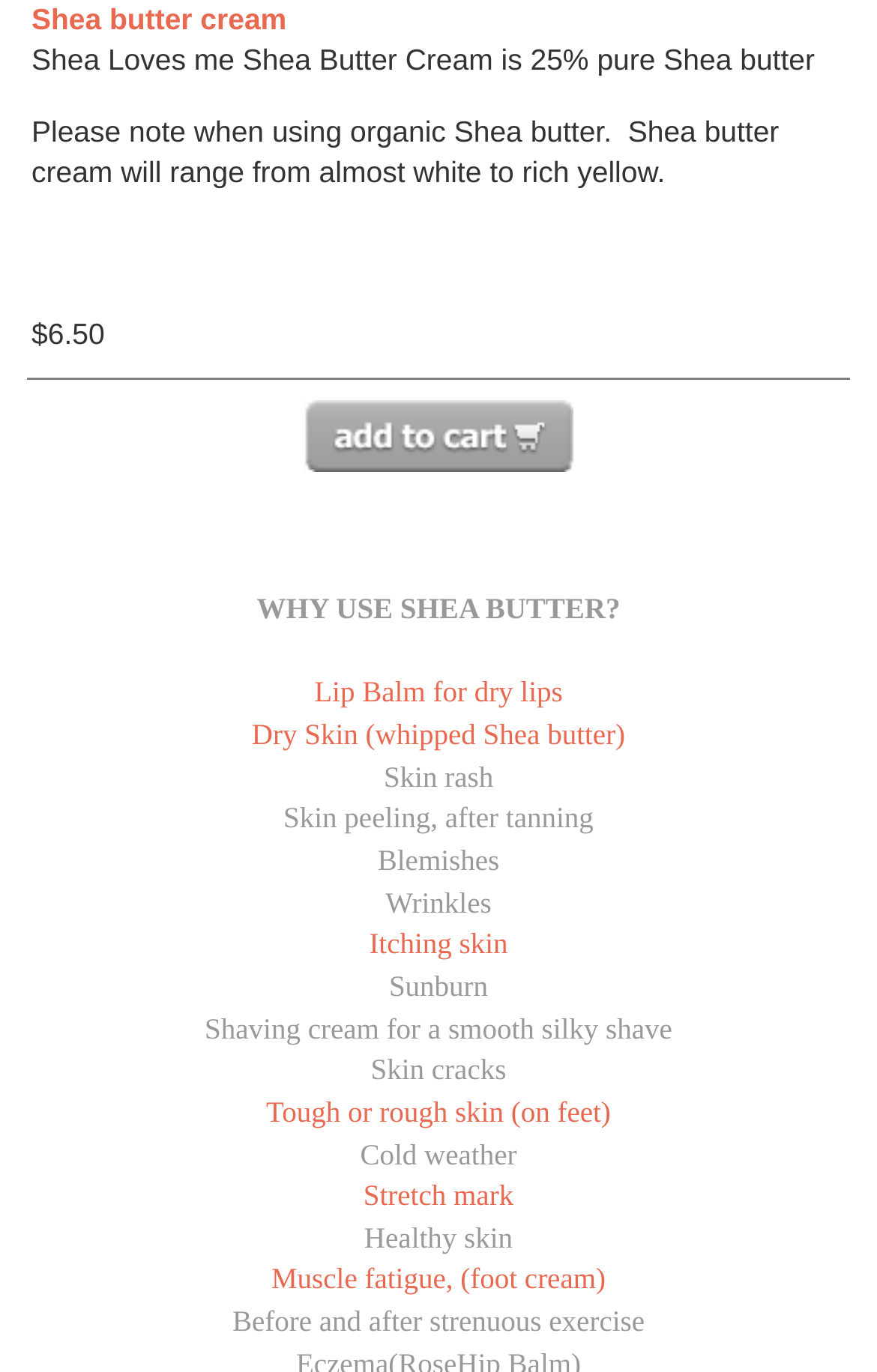Identify the bounding box coordinates of the region that needs to be clicked to carry out this instruction: "View 'Lip Balm for dry lips'". Provide these coordinates as four float numbers ranging from 0 to 1, i.e., [left, top, right, bottom].

[0.358, 0.492, 0.642, 0.517]